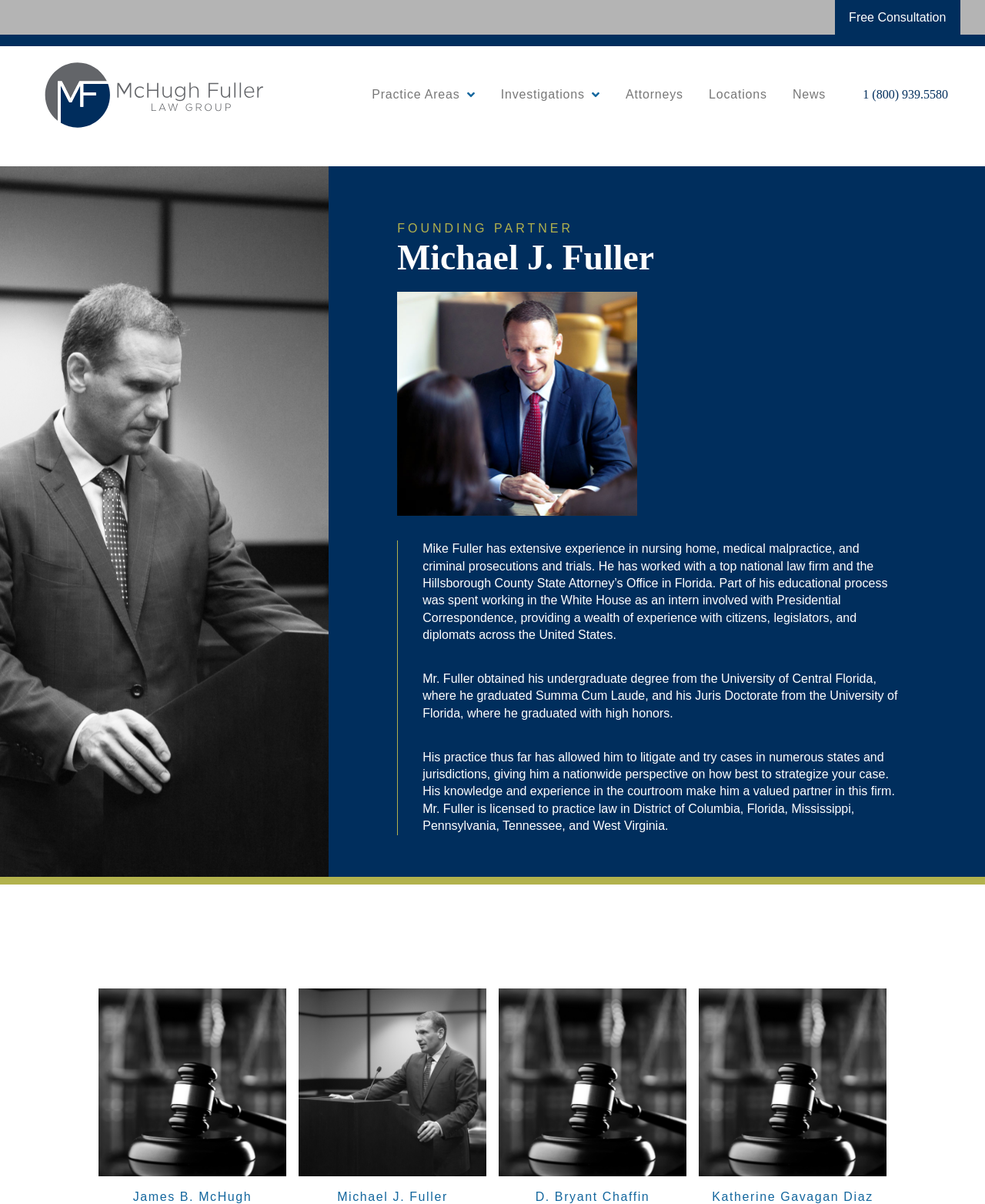How many links are there in the top navigation menu?
Using the image as a reference, answer with just one word or a short phrase.

5